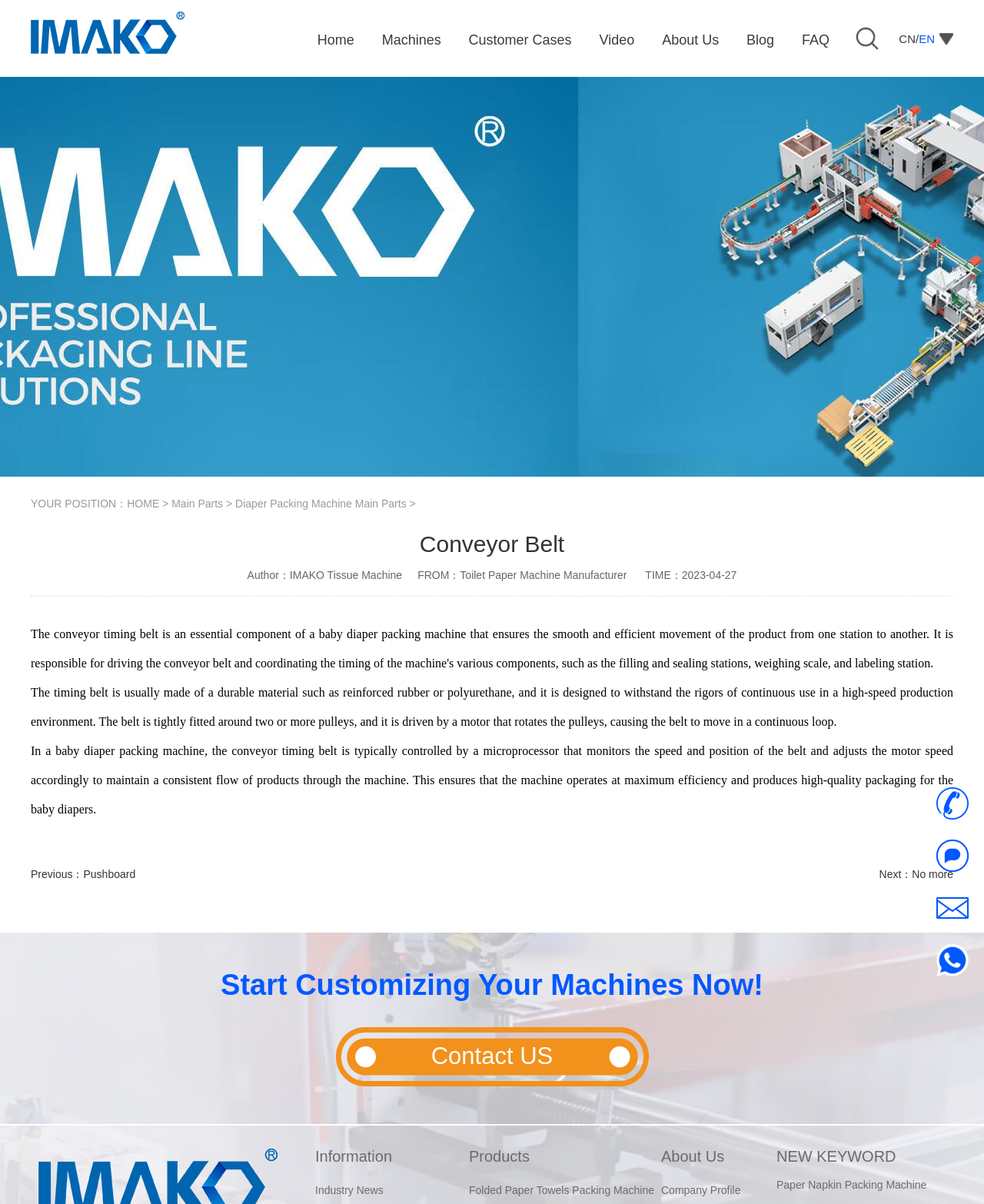Explain the features and main sections of the webpage comprehensively.

This webpage is about conveyor belts in baby diaper packing machines, specifically discussing their importance and functionality. At the top, there is a logo of "IMAKO Packaging Machine Manufacturer" and a navigation menu with links to "Home", "Machines", "Customer Cases", "Video", "About Us", "Blog", and "FAQ". 

Below the navigation menu, there is a large image that spans the entire width of the page. 

On the left side, there is a section with a heading "Conveyor Belt" and a subheading "YOUR POSITION：HOME > Main Parts > Diaper Packing Machine Main Parts". 

The main content of the page is divided into three paragraphs, which describe the conveyor belt's material, design, and control mechanism in a baby diaper packing machine. 

On the right side, there is a section with links to related articles, including "Pushboard" and "Previous" and "Next" navigation buttons. 

At the bottom of the page, there is a call-to-action button "Start Customizing Your Machines Now!" and a "Contact US" link. 

Further down, there are three columns of links to various products and categories, including "NEW KEYWORD", "About Us", "Products", and "Information". 

Finally, there are social media links and a WhatsApp contact link at the very bottom of the page.